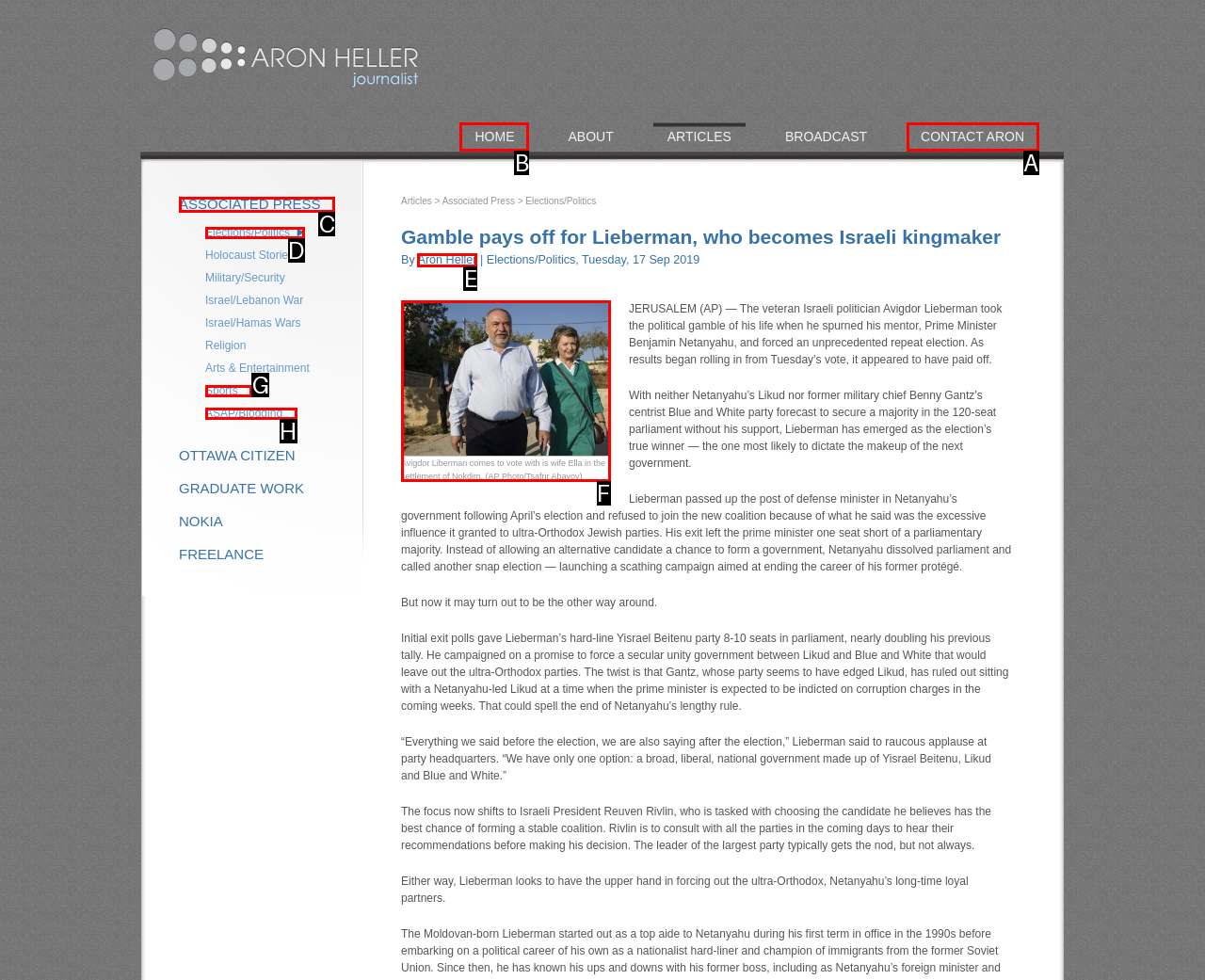Identify the correct HTML element to click for the task: Click on the 'HOME' link. Provide the letter of your choice.

B